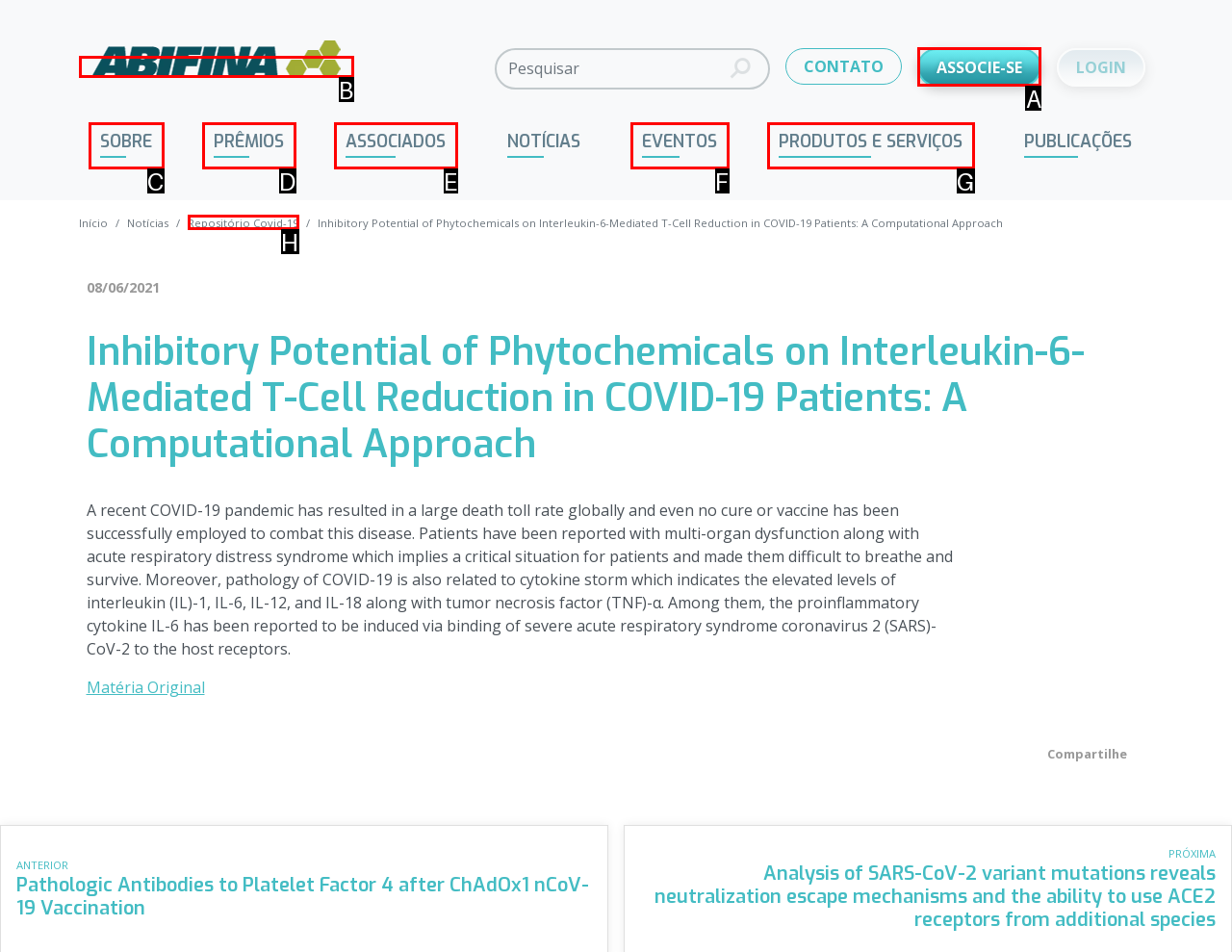Identify the HTML element that should be clicked to accomplish the task: Go to ASSOCIE-SE page
Provide the option's letter from the given choices.

A